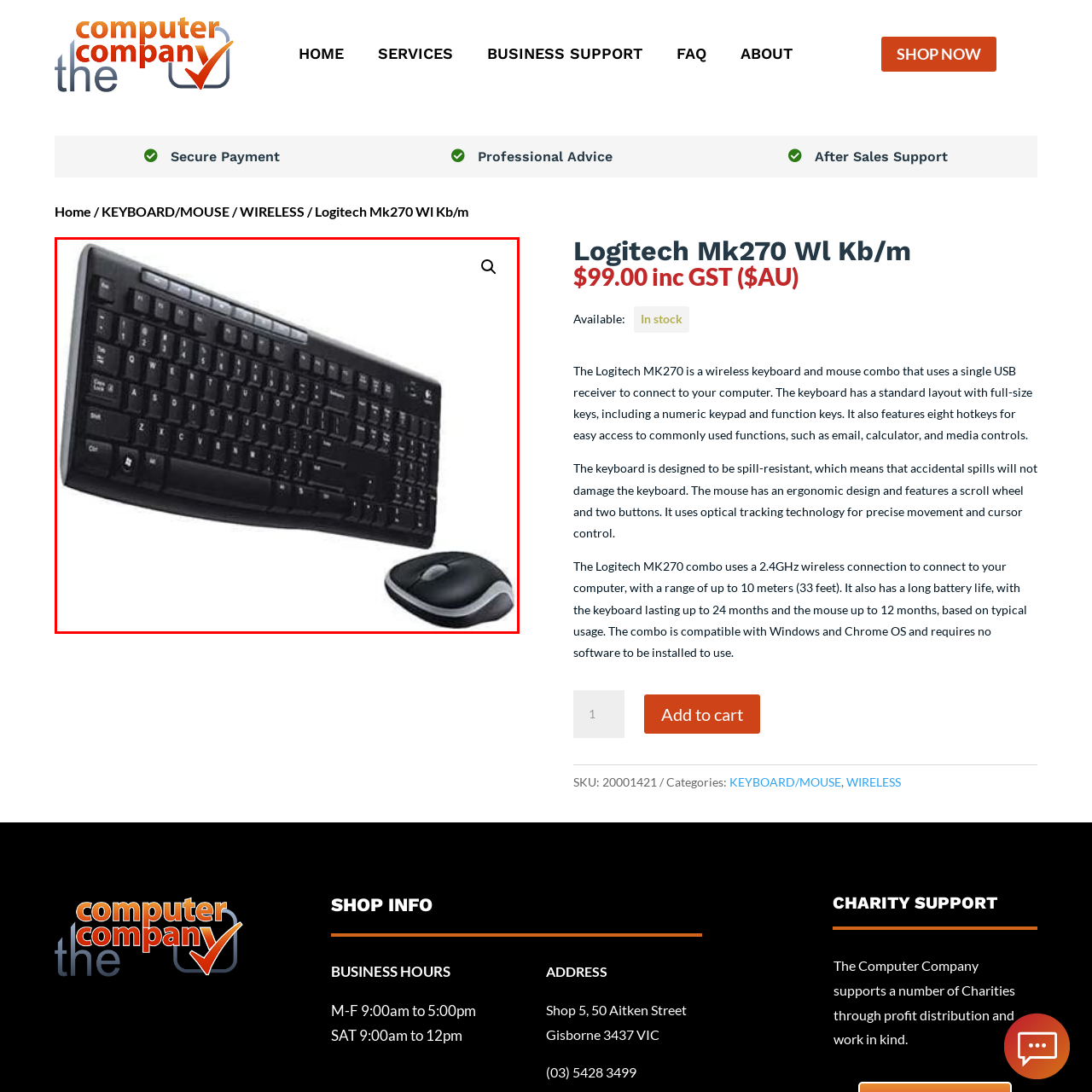Analyze the image surrounded by the red box and respond concisely: How many hotkeys are available on the keyboard?

8